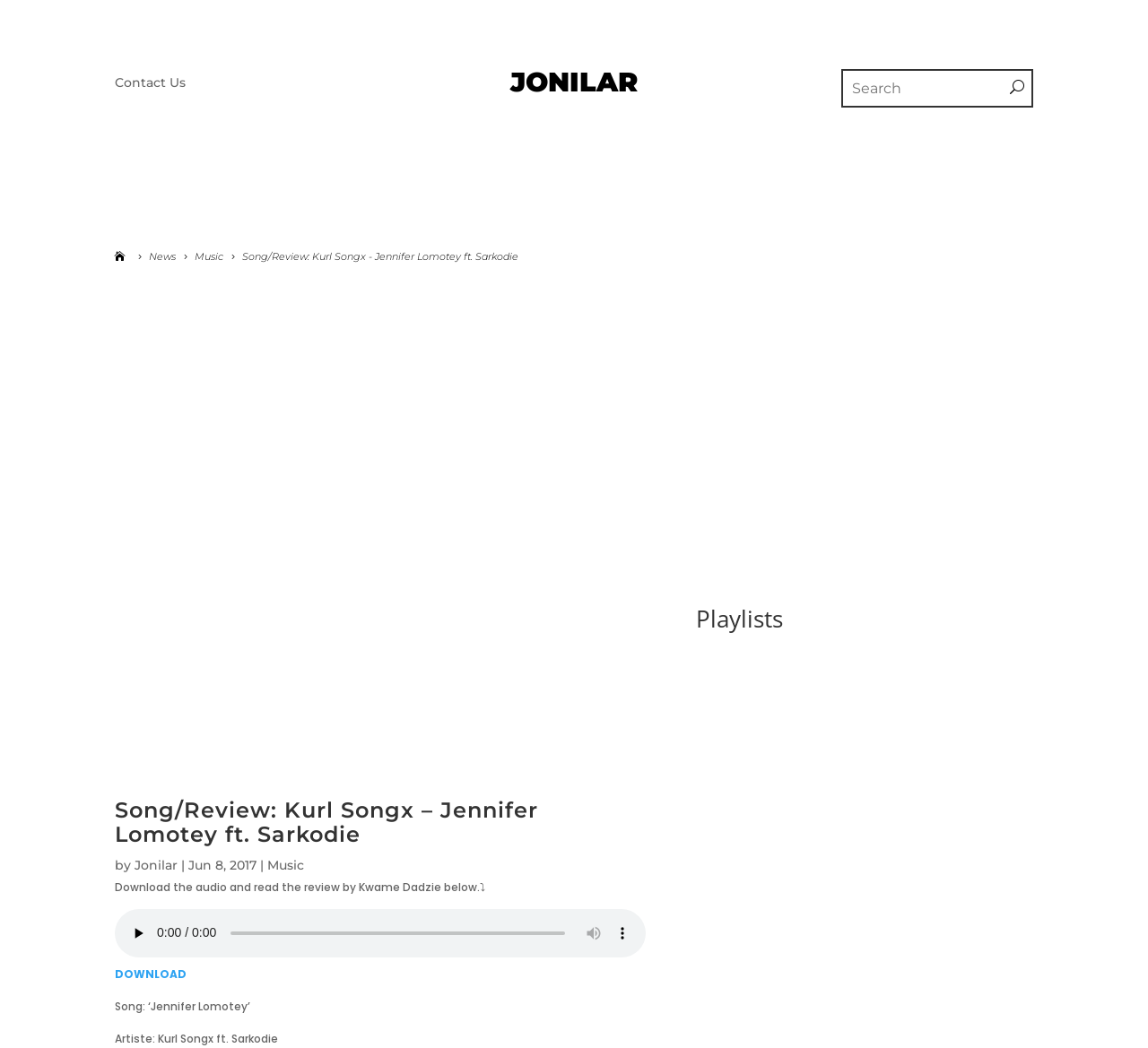Identify the bounding box coordinates of the part that should be clicked to carry out this instruction: "Contact us".

[0.1, 0.073, 0.162, 0.091]